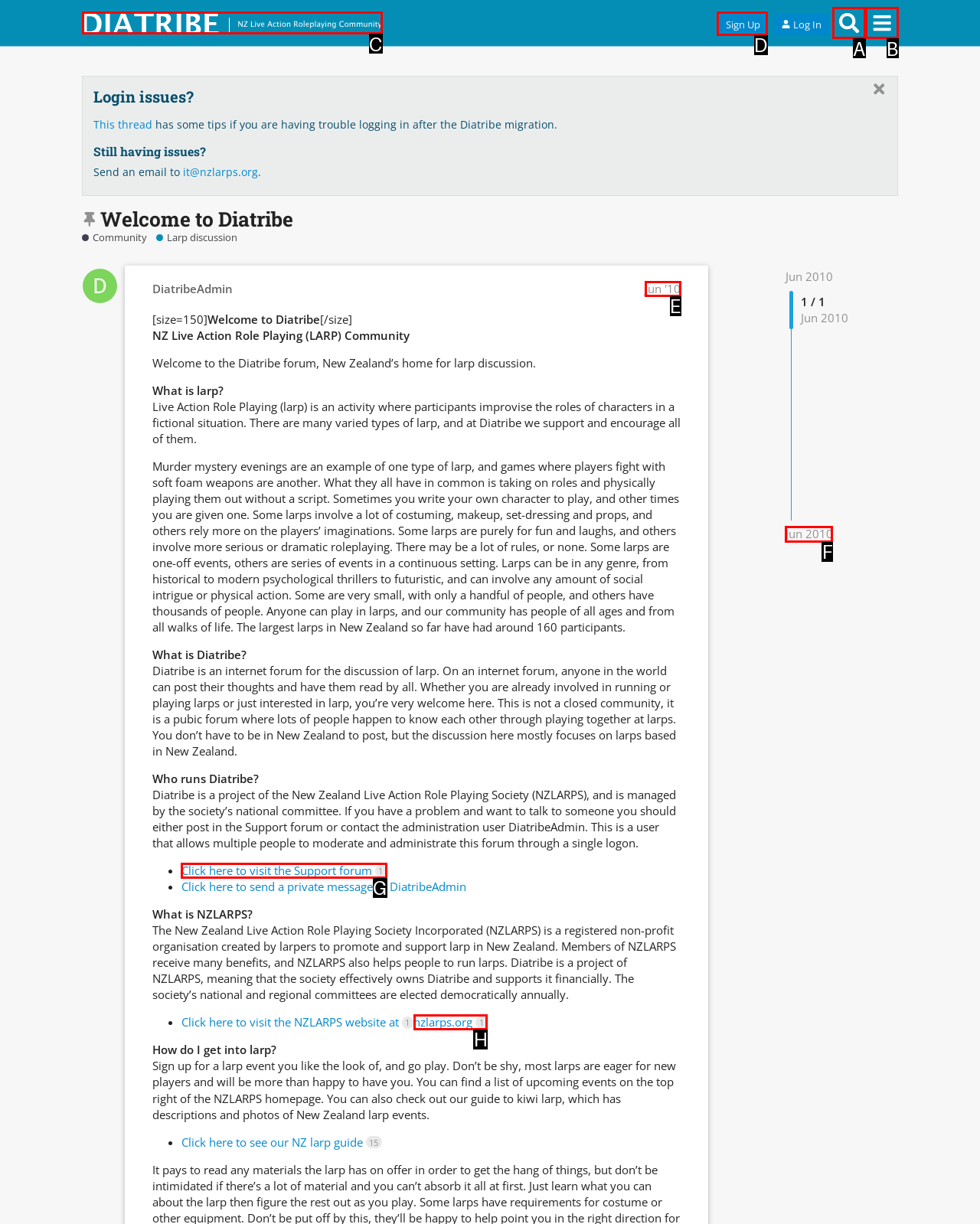From the given options, choose the one to complete the task: visit the crypto page
Indicate the letter of the correct option.

None